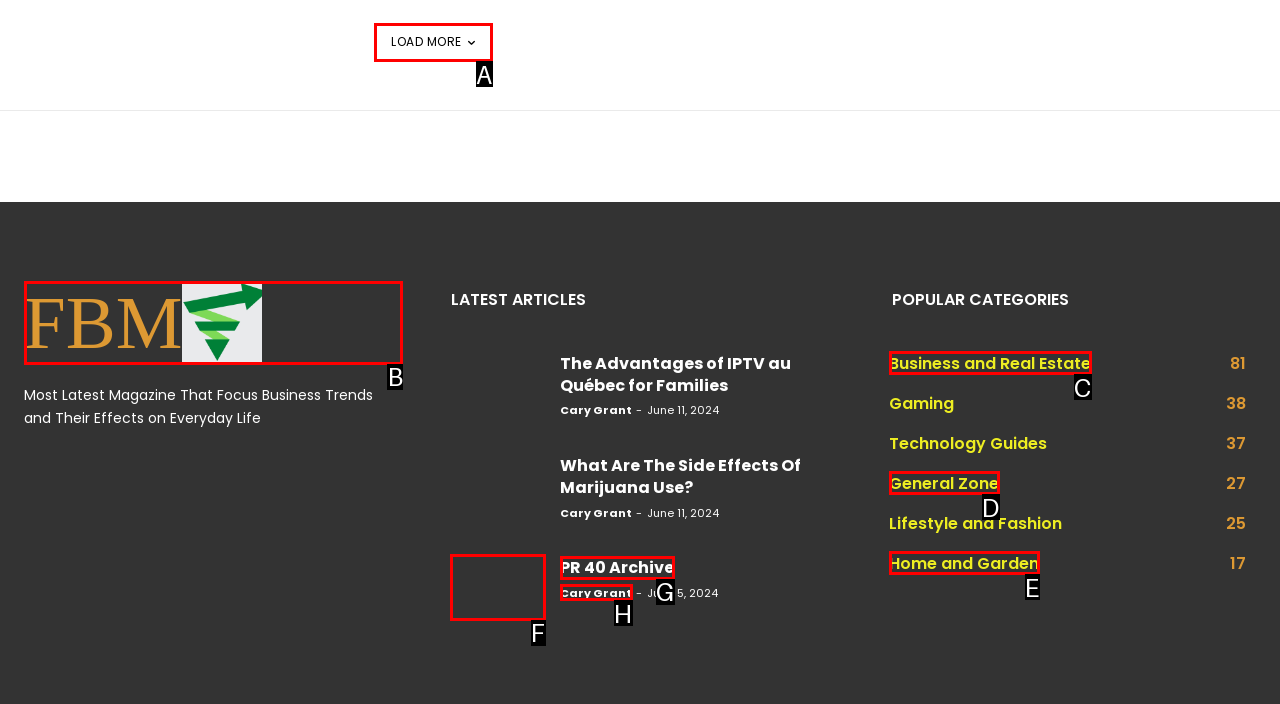Identify the correct letter of the UI element to click for this task: Go to the 'PR 40 Archive' page
Respond with the letter from the listed options.

F